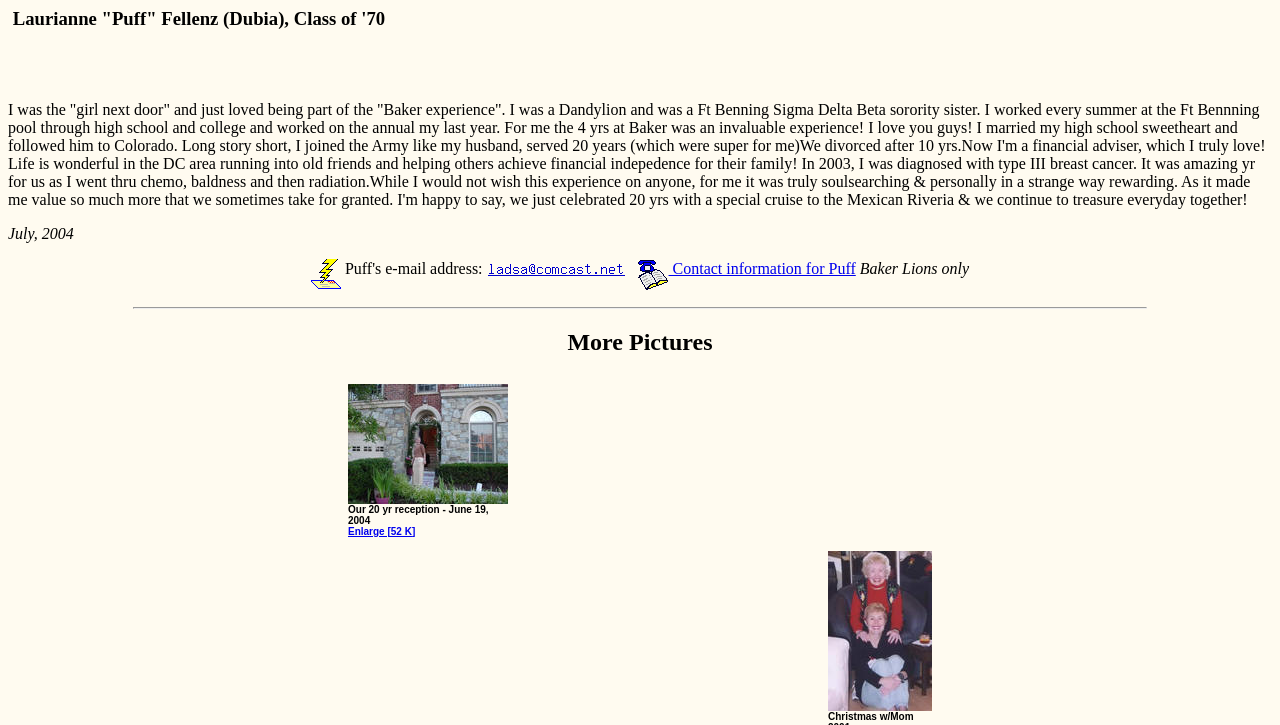Please specify the bounding box coordinates in the format (top-left x, top-left y, bottom-right x, bottom-right y), with values ranging from 0 to 1. Identify the bounding box for the UI component described as follows: Contact information for Puff

[0.497, 0.358, 0.669, 0.382]